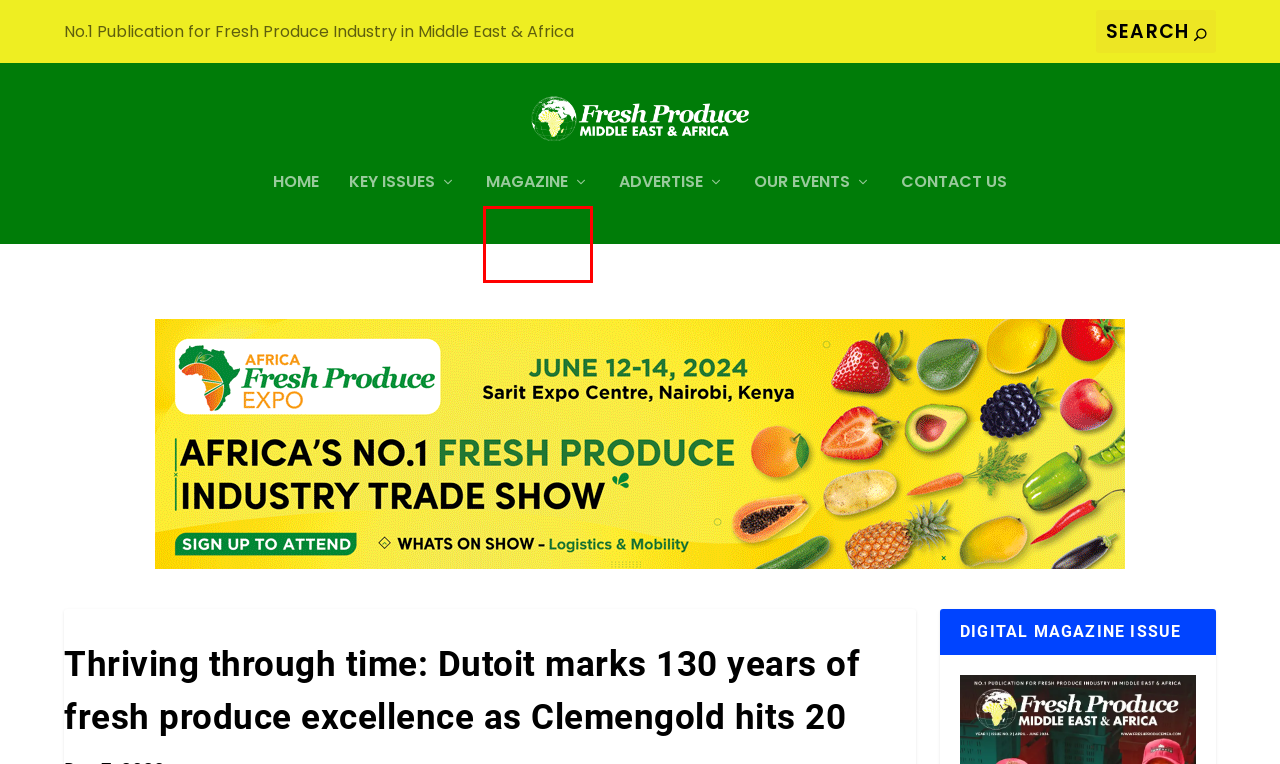Given a screenshot of a webpage with a red rectangle bounding box around a UI element, select the best matching webpage description for the new webpage that appears after clicking the highlighted element. The candidate descriptions are:
A. Africa Fresh Produce Expo (AFPEX) - Africa's No.1 Fresh Produce Industry Trade Show
B. Trade & Markets Updates | Fresh Produce Middle East & Africa Magazine
C. ABOUT FRESH PRODUCE MIDDLE EAST & AFRICA MAGAZINE | Fresh Produce Middle East & Africa Magazine
D. Africa Future Food Summit - Sustainable Food Systems Conference
E. Africa CEO Voices | Inspiring Leadership & Sustainable Business Transformation in Africa
F. CONTACT US | Fresh Produce Middle East & Africa Magazine
G. Fresh Produce Middle East & Africa magazine
H. ADVERTISE WITH US – PRINT & DIGITAL | Fresh Produce Middle East & Africa Magazine

C